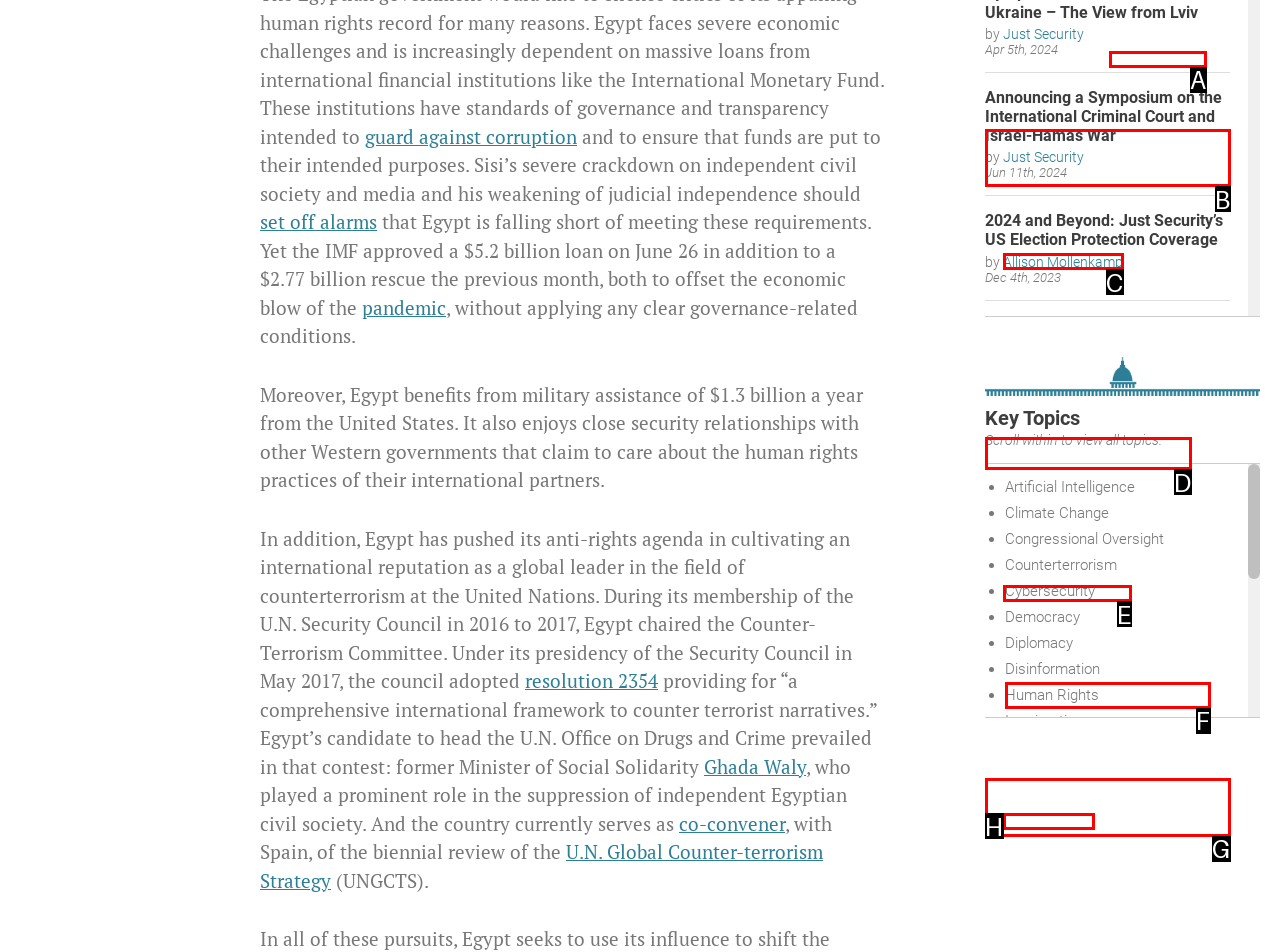To complete the task: read the article 'UN Recognition to Mark the Srebrenica Genocide Is Only the Beginning', select the appropriate UI element to click. Respond with the letter of the correct option from the given choices.

B